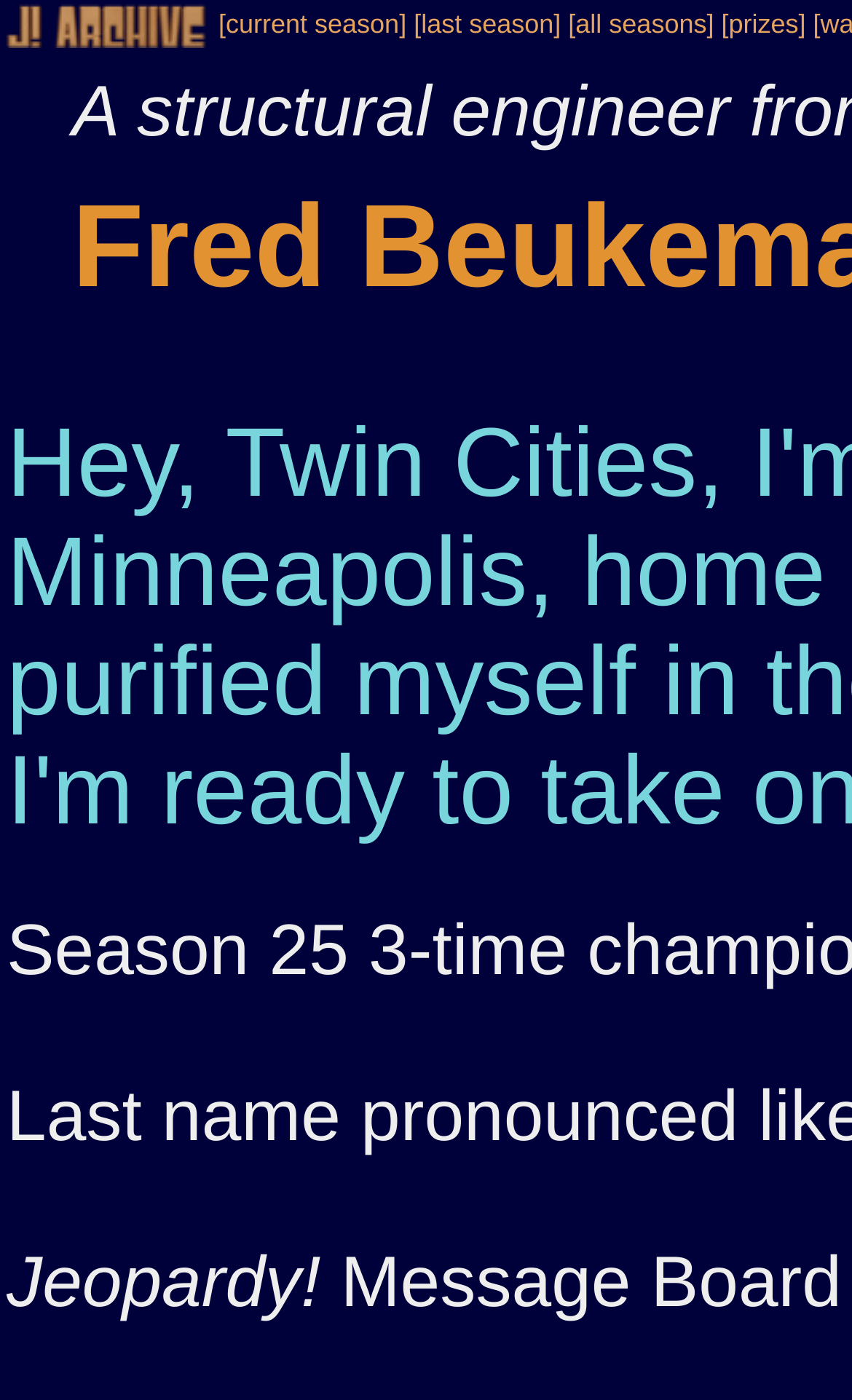Detail the various sections and features of the webpage.

The webpage is about J! Archive, specifically focused on Fred Beukema. At the top left, there is a link to "J! Archive" accompanied by an image with the same name. To the right of this link, there are four more links in a row, which are "[current season]", "[last season]", "[all seasons]", and "[prizes]". The "[prizes]" link has a related text "Jeopardy!" located below it, near the bottom of the page.